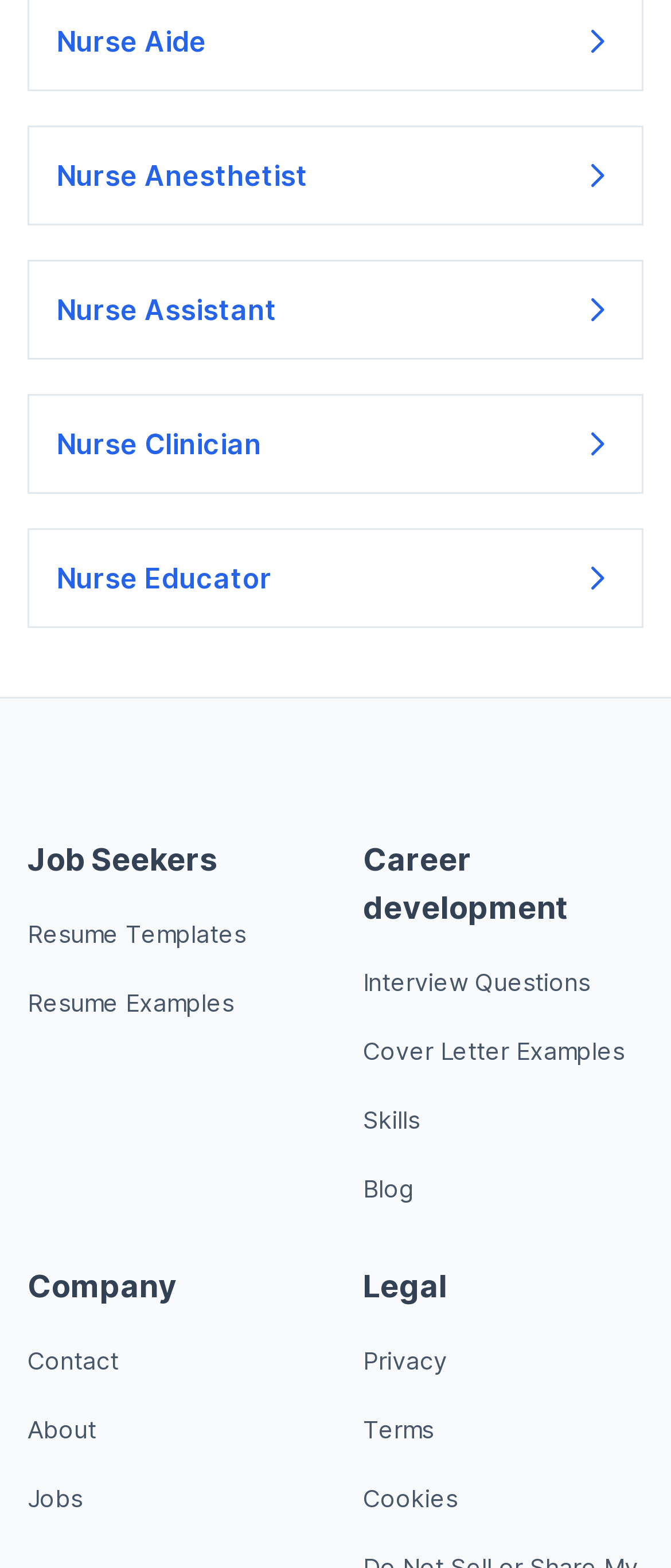Identify the bounding box coordinates of the region that should be clicked to execute the following instruction: "Click on How do I add a new product?".

None